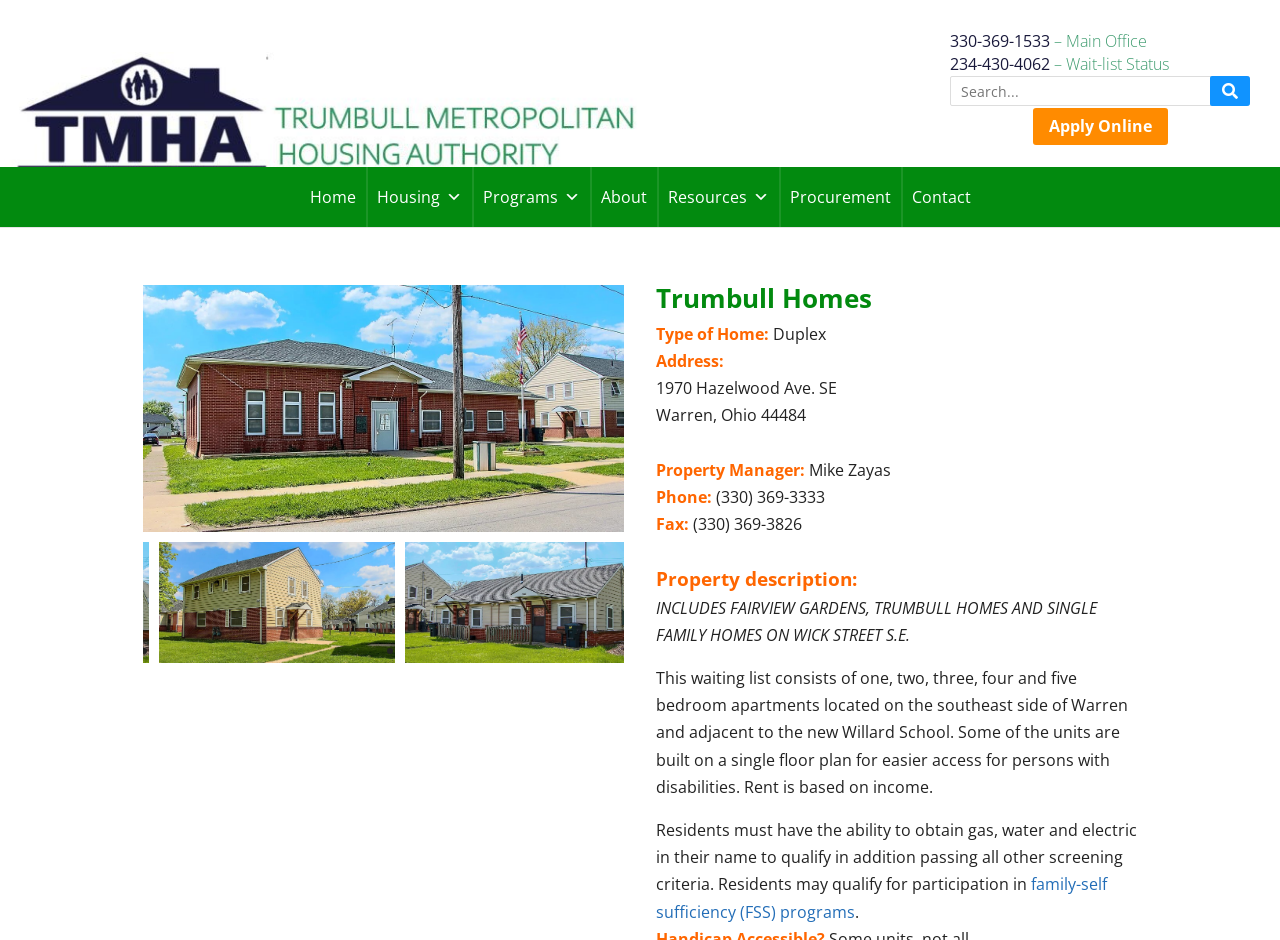Provide your answer in one word or a succinct phrase for the question: 
What is the phone number of the main office?

(330) 369-1533